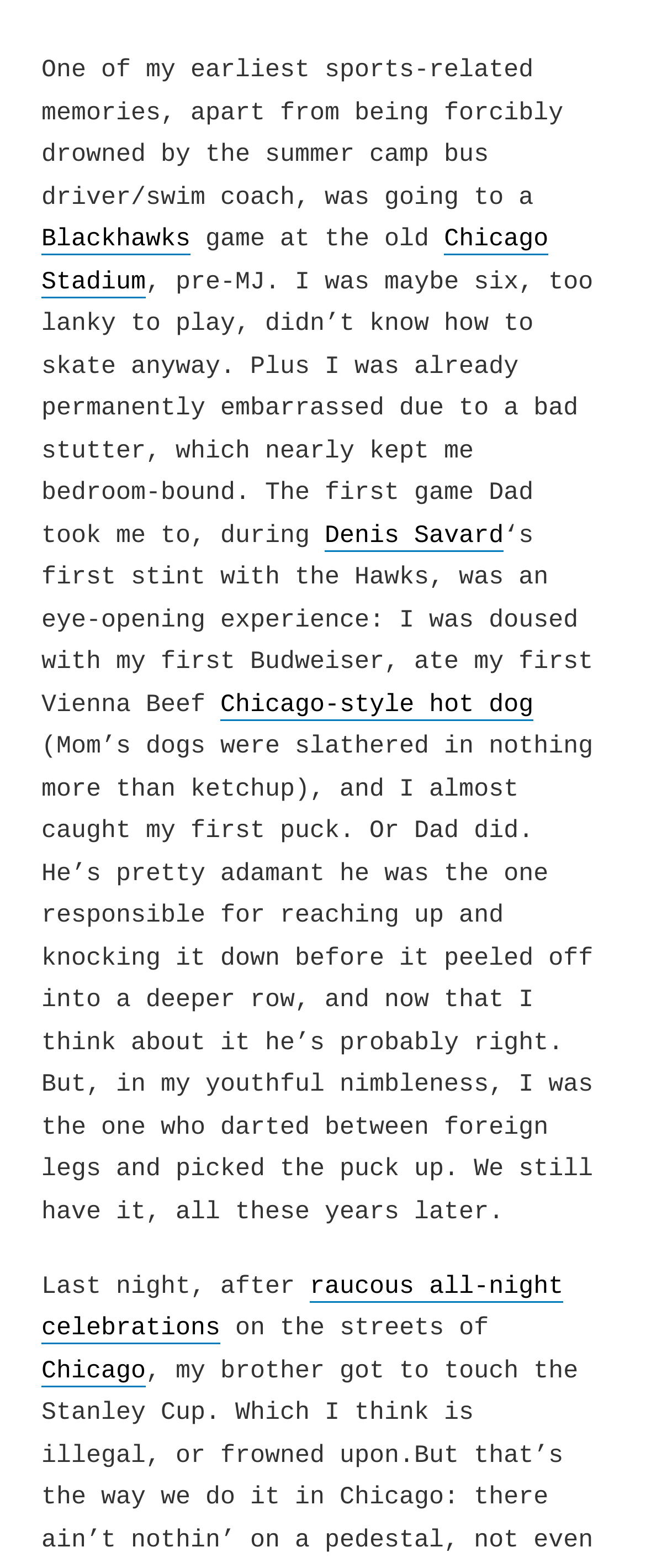What did the author almost catch at their first Blackhawks game?
Based on the image, answer the question with as much detail as possible.

According to the text, the author almost caught a puck at their first Blackhawks game, but their dad claims to have been the one who reached up and knocked it down before it peeled off into a deeper row.